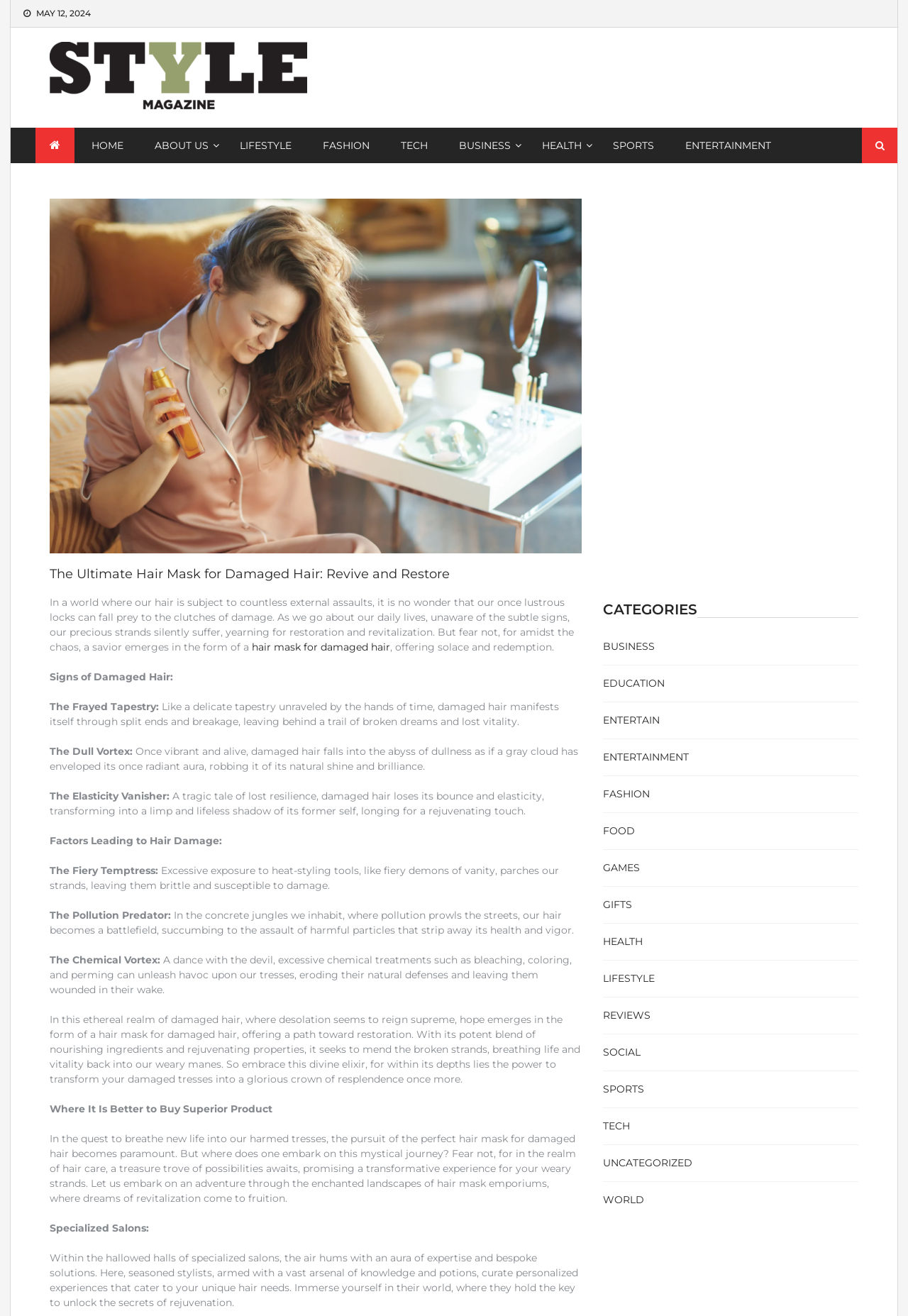Locate the bounding box for the described UI element: "parent_node: Search for:". Ensure the coordinates are four float numbers between 0 and 1, formatted as [left, top, right, bottom].

[0.949, 0.097, 0.988, 0.124]